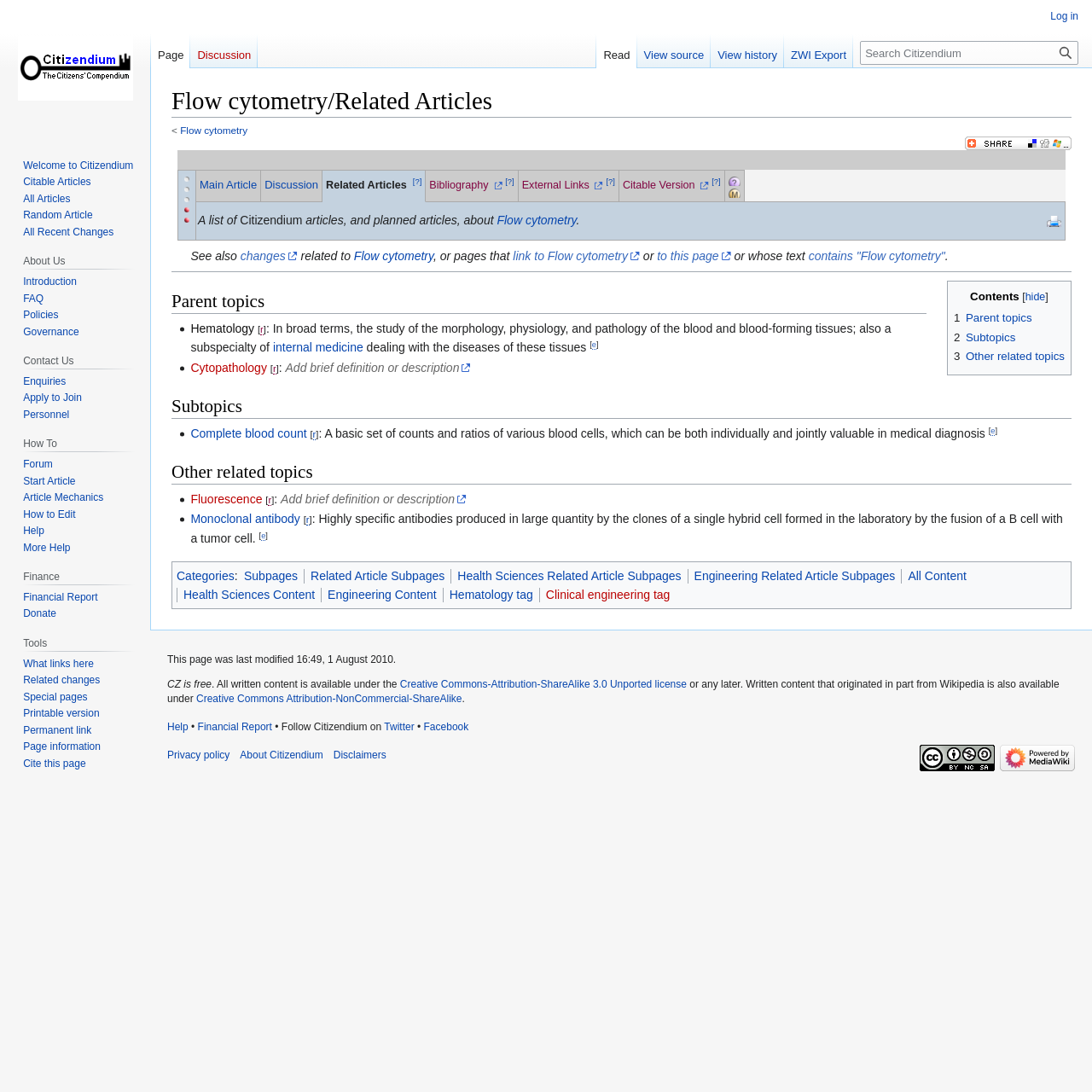Determine the bounding box coordinates for the area that should be clicked to carry out the following instruction: "Print the current page".

[0.959, 0.194, 0.976, 0.222]